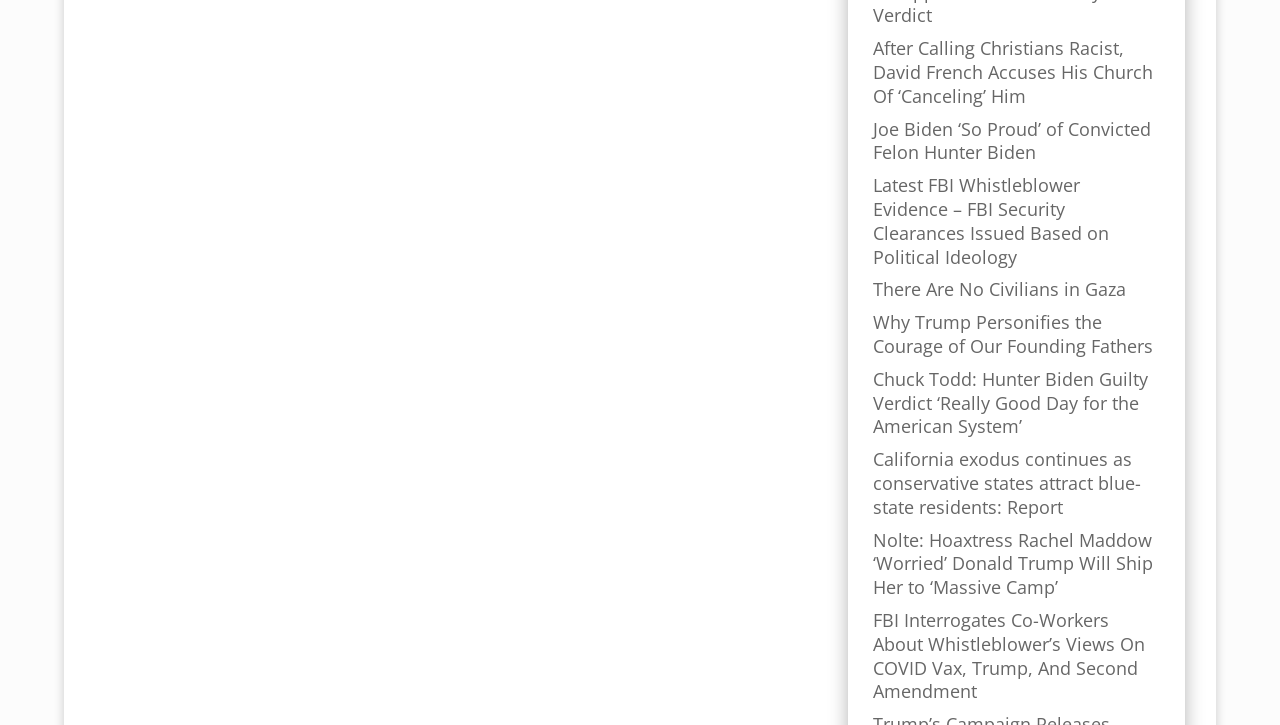Give a concise answer using one word or a phrase to the following question:
What is the topic of the first news article?

David French